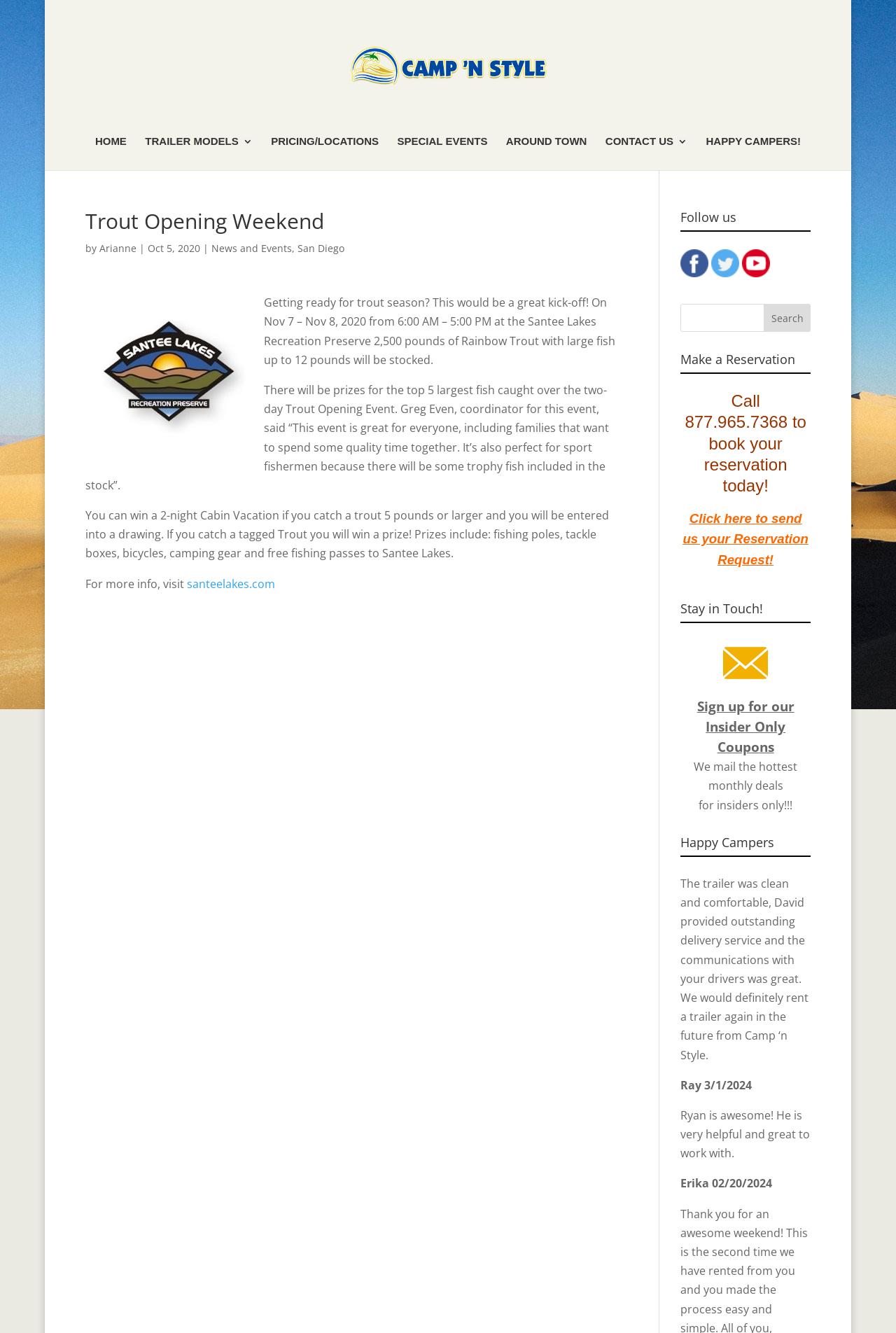Locate the bounding box coordinates of the element you need to click to accomplish the task described by this instruction: "Search for something".

[0.759, 0.228, 0.905, 0.249]